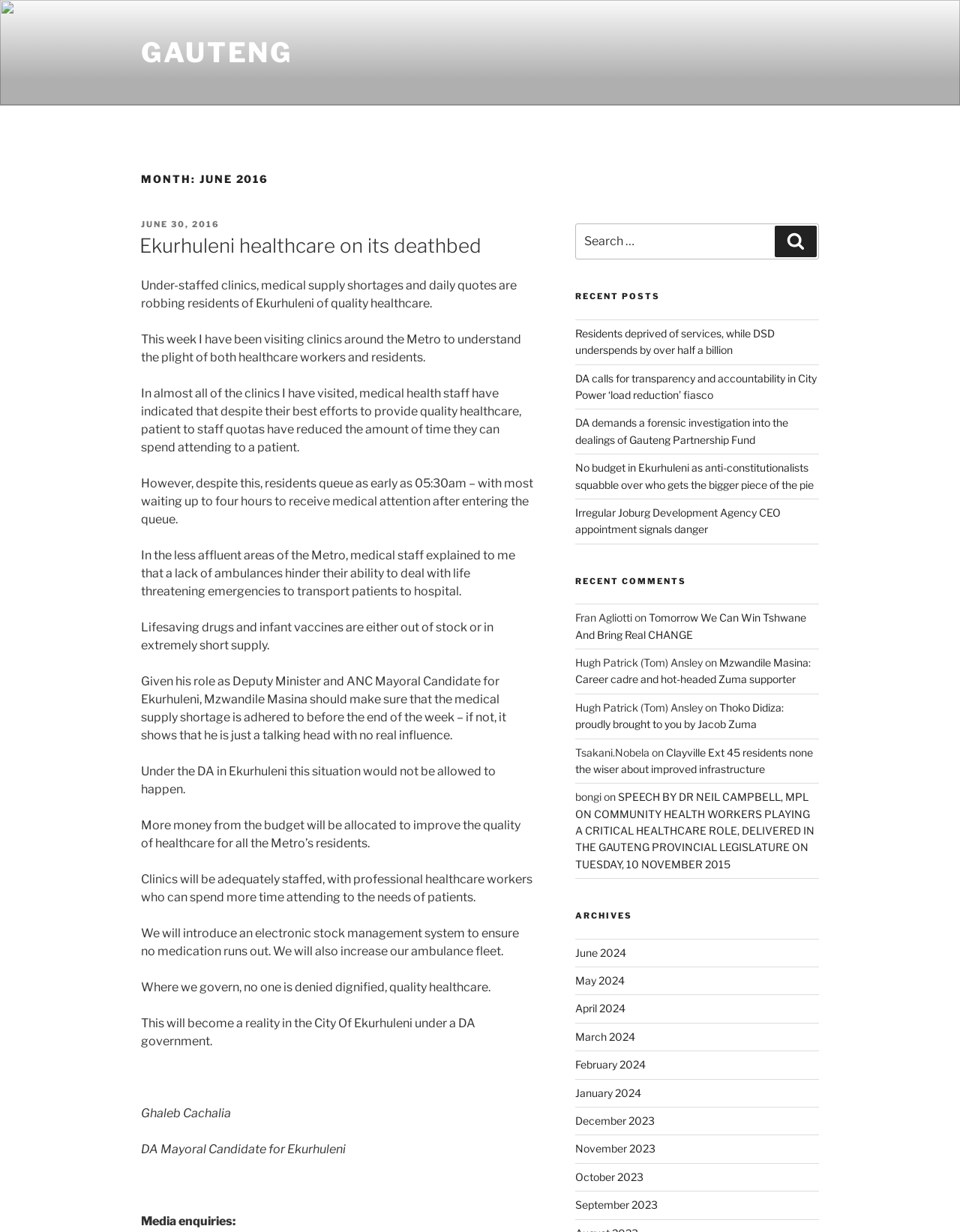What is the problem with the clinics in Ekurhuleni?
Look at the image and answer with only one word or phrase.

Under-staffed and medical supply shortages